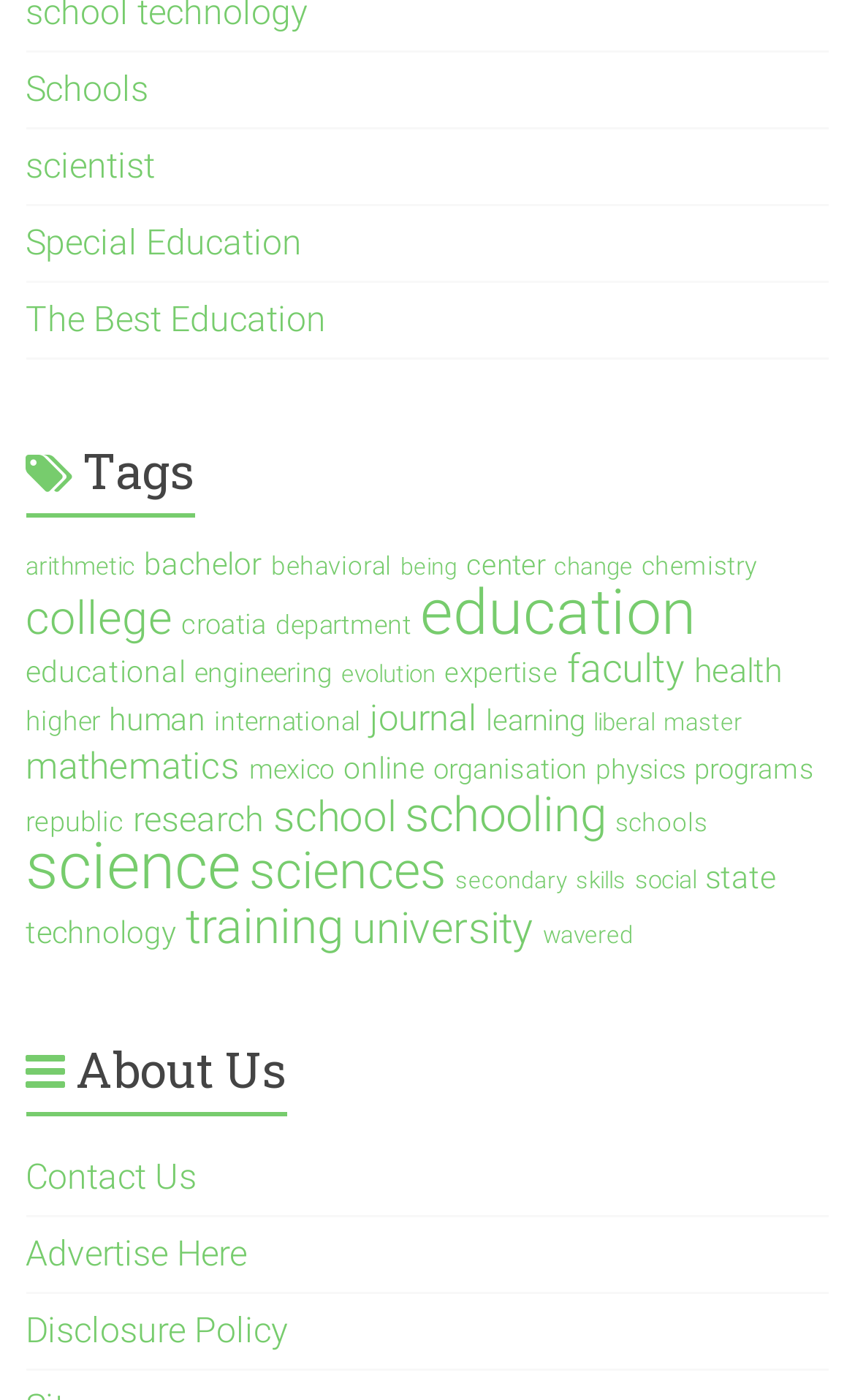Find the bounding box coordinates of the element to click in order to complete the given instruction: "Browse the 'education' tag."

[0.492, 0.41, 0.815, 0.464]